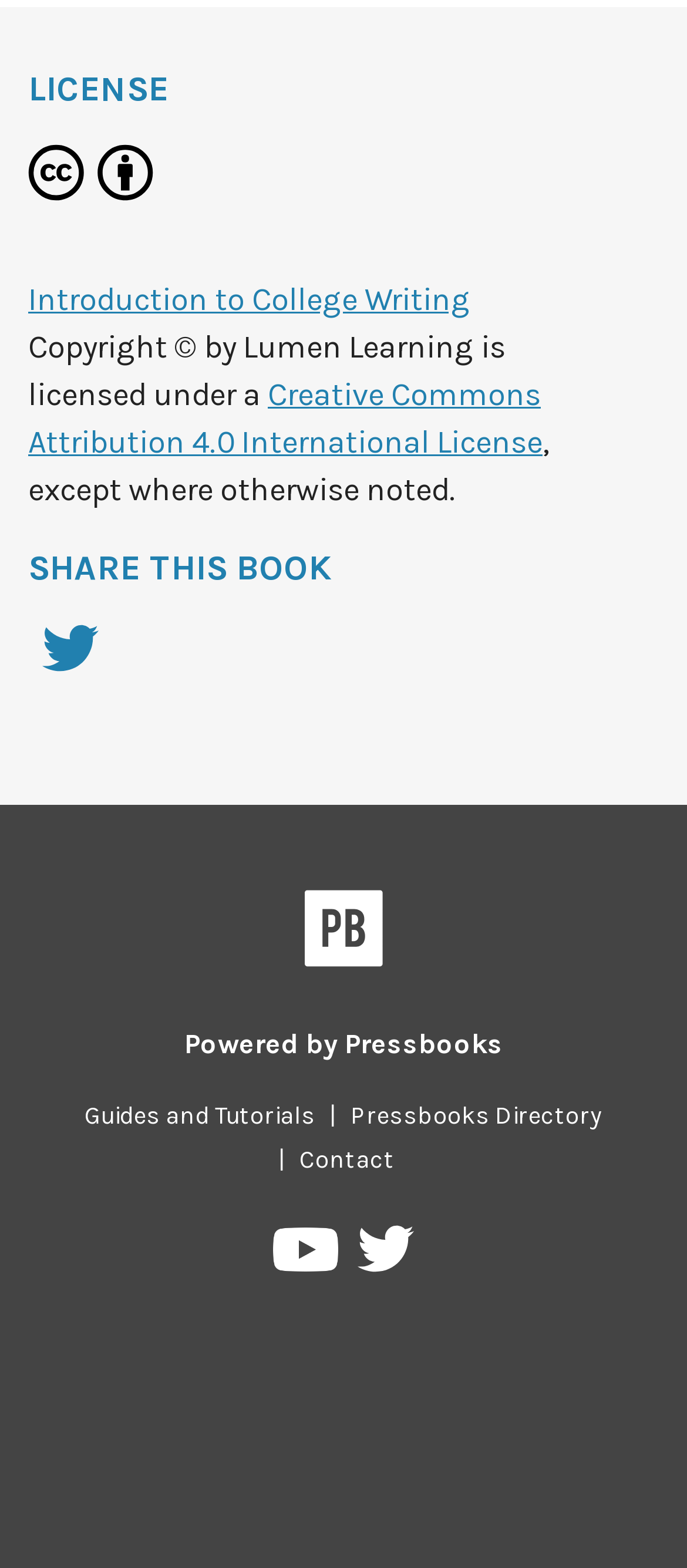What is the name of the book?
Using the image as a reference, deliver a detailed and thorough answer to the question.

The answer can be found by looking at the link element with the text 'Introduction to College Writing' which is located below the 'LICENSE' heading.